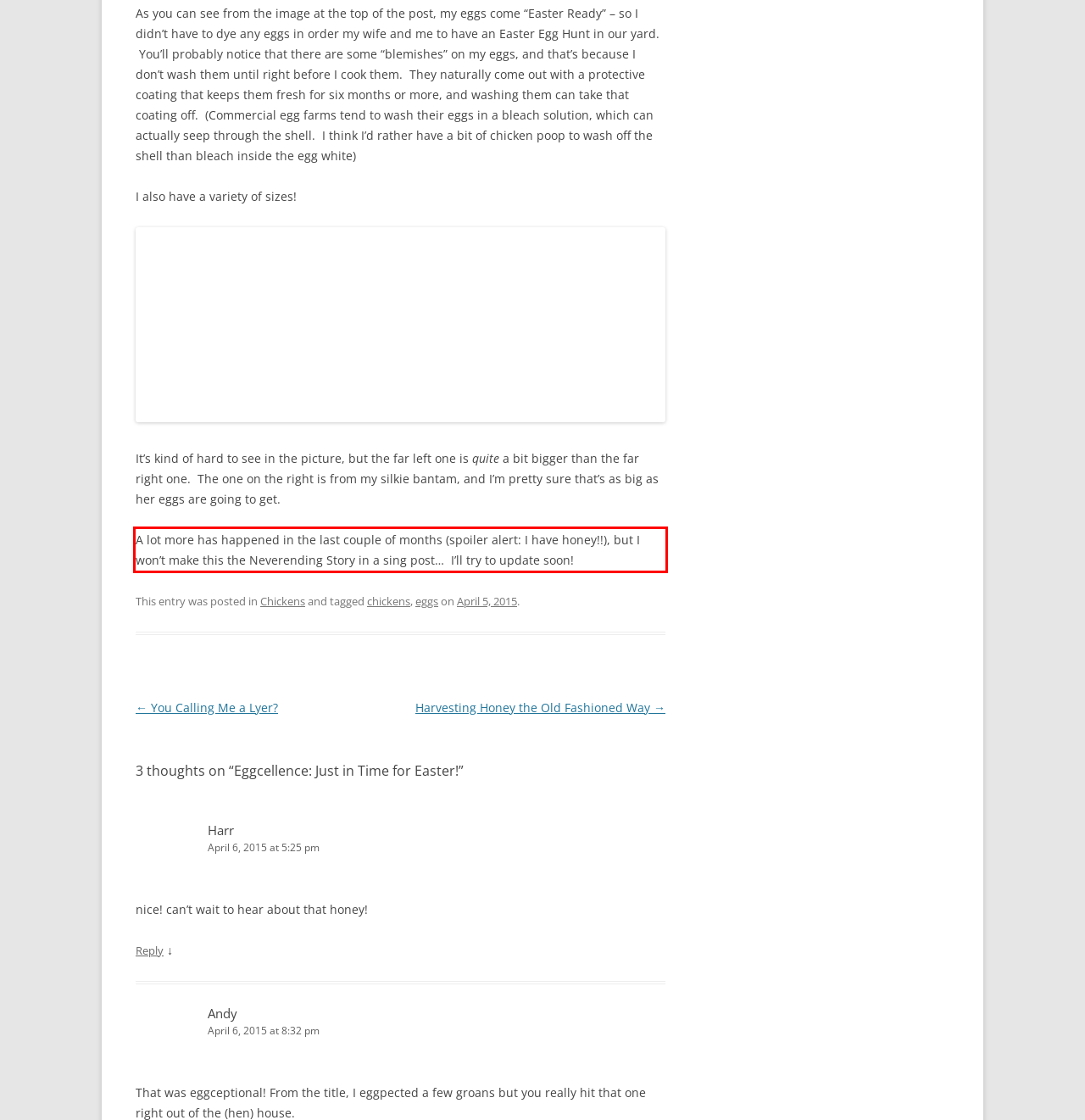Using the provided screenshot of a webpage, recognize the text inside the red rectangle bounding box by performing OCR.

A lot more has happened in the last couple of months (spoiler alert: I have honey!!), but I won’t make this the Neverending Story in a sing post… I’ll try to update soon!